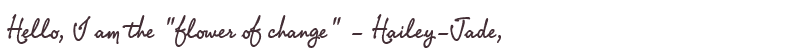Explain the scene depicted in the image, including all details.

The image features a beautifully designed text that reads, "Hello, I am the 'flower of change' - Hailey-Jade." The phrase suggests a welcoming and comforting message, possibly in a promotional or branding context. The elegant, handwritten font adds a personal touch, emphasizing individuality and creativity. This text likely serves as an introduction to the concept of "flower of change," which may symbolize growth, transformation, or renewal. The overall aesthetic is inviting and warm, aimed at resonating with those seeking a message of hope or inspiration.